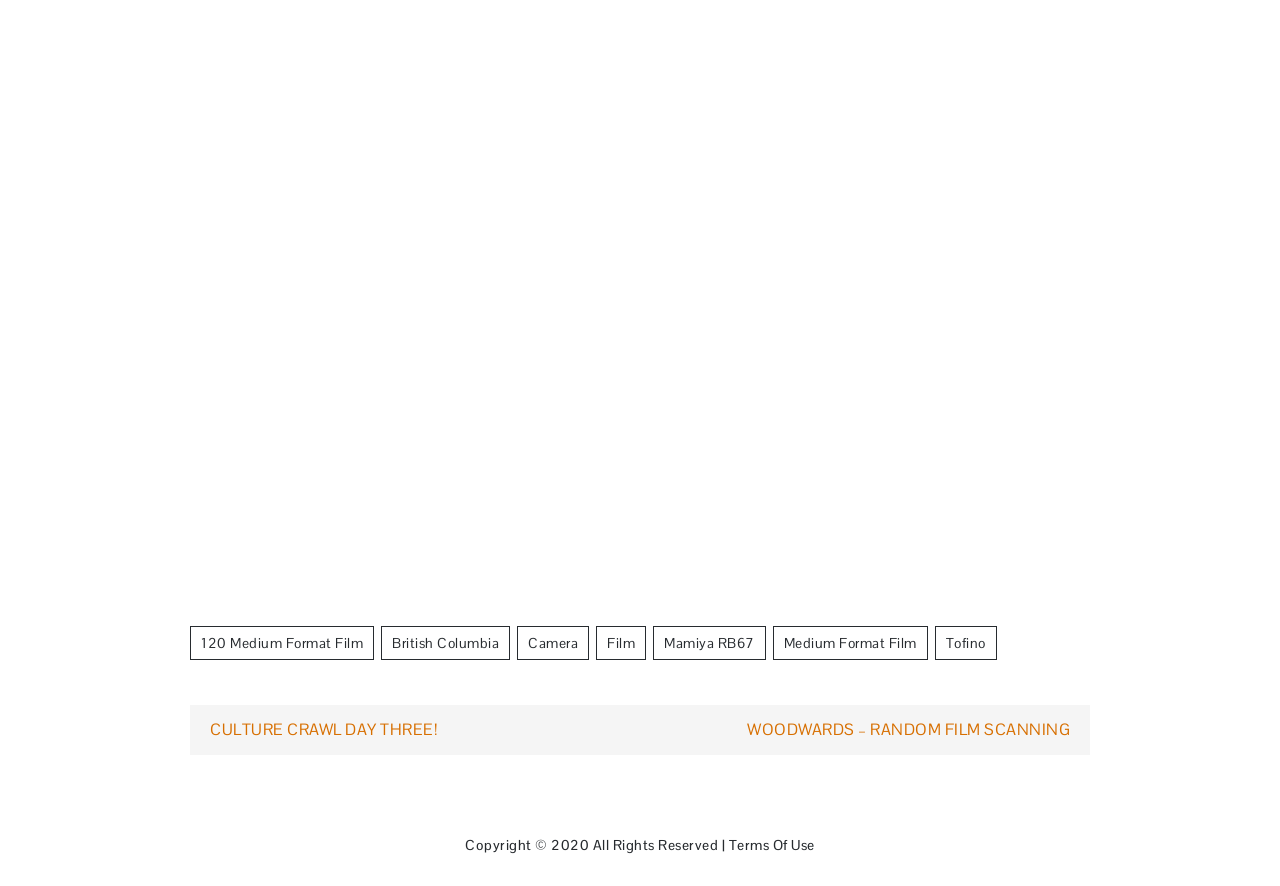Find the bounding box coordinates of the area that needs to be clicked in order to achieve the following instruction: "Click on the link to Mamiya RB67". The coordinates should be specified as four float numbers between 0 and 1, i.e., [left, top, right, bottom].

[0.51, 0.706, 0.598, 0.745]